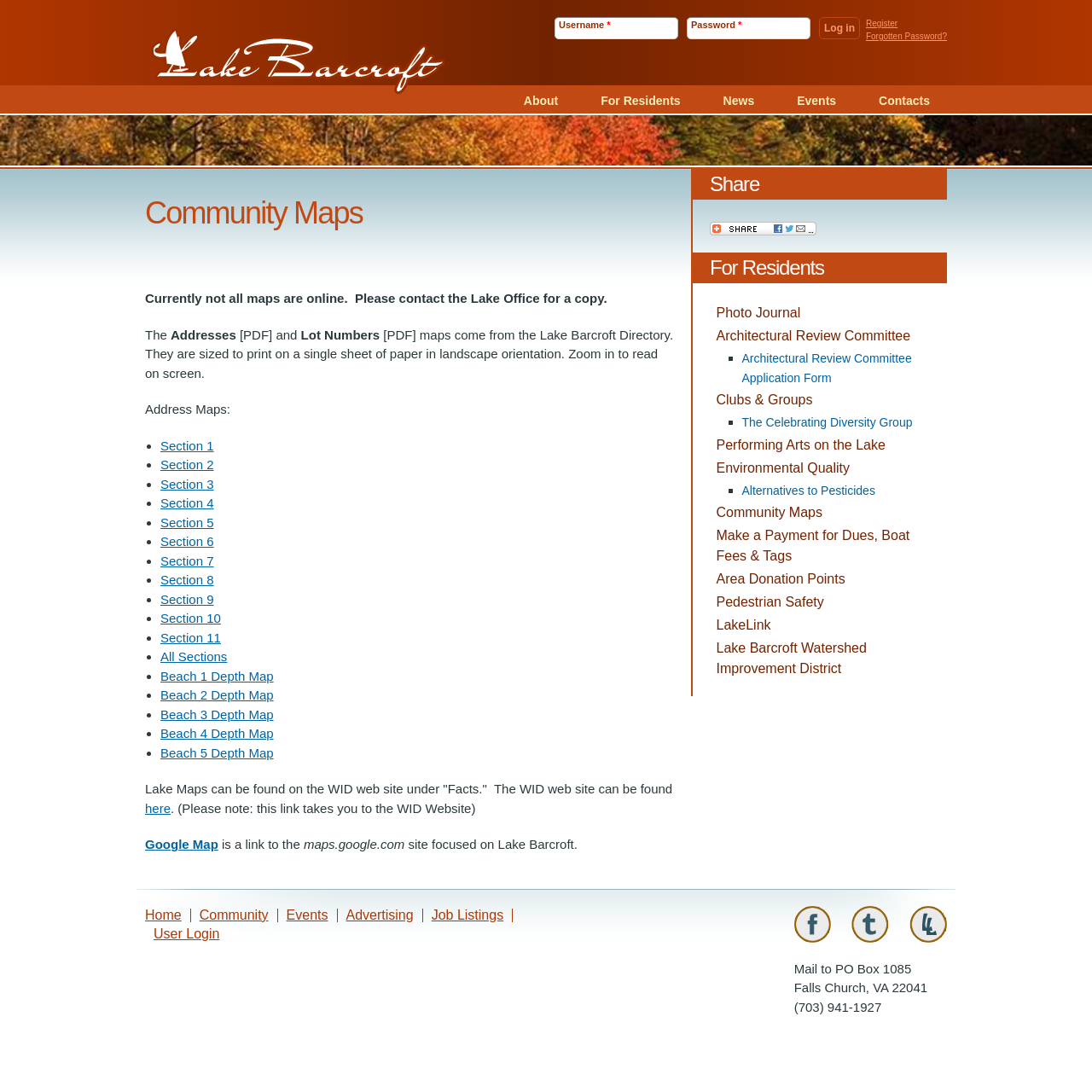What is the 'Photo Journal' link for?
Ensure your answer is thorough and detailed.

The 'Photo Journal' link is categorized under the 'For Residents' section, suggesting that it is a feature or resource intended for residents of Lake Barcroft, possibly to share or view photos related to the community.